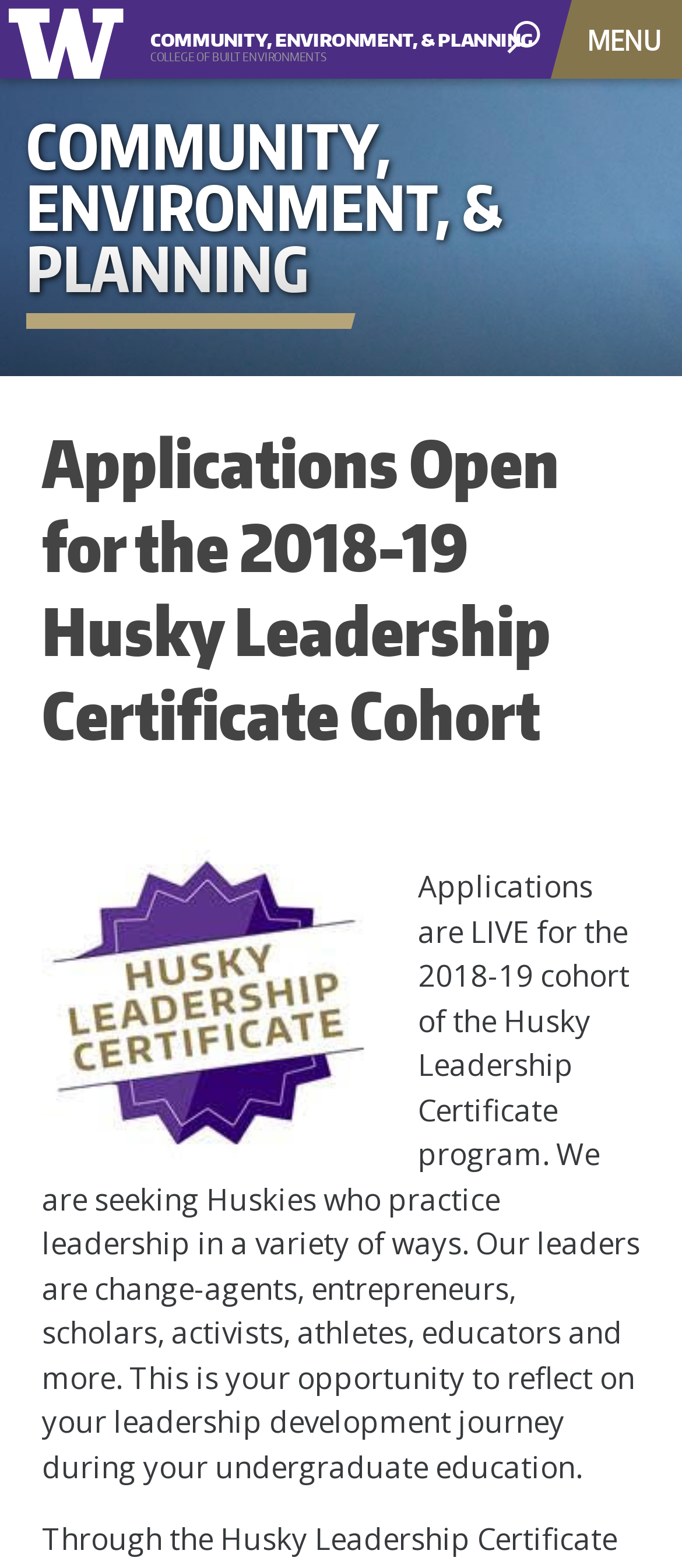Please provide the main heading of the webpage content.

Applications Open for the 2018-19 Husky Leadership Certificate Cohort